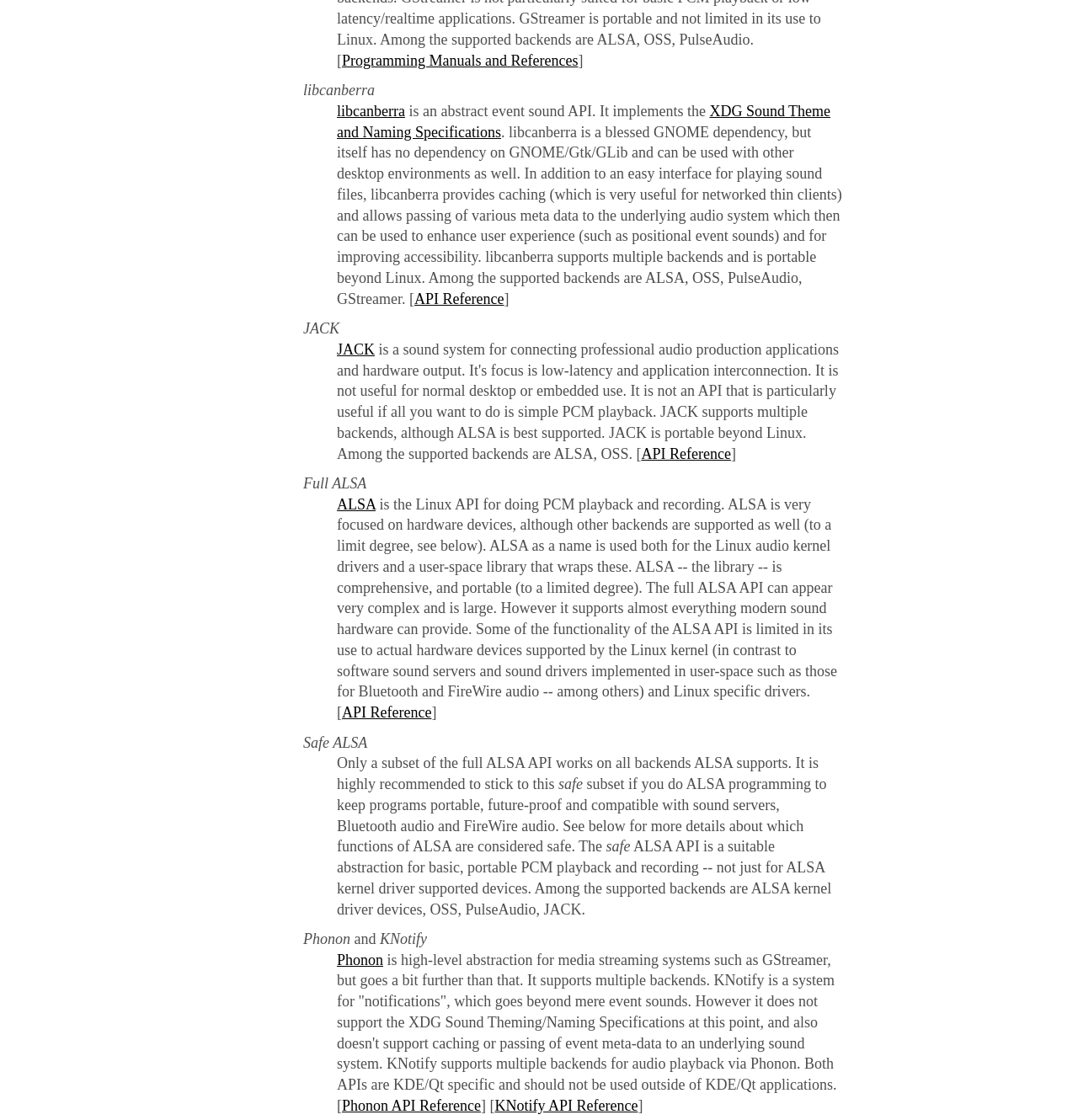Pinpoint the bounding box coordinates of the clickable area necessary to execute the following instruction: "Learn about JACK". The coordinates should be given as four float numbers between 0 and 1, namely [left, top, right, bottom].

[0.312, 0.304, 0.348, 0.319]